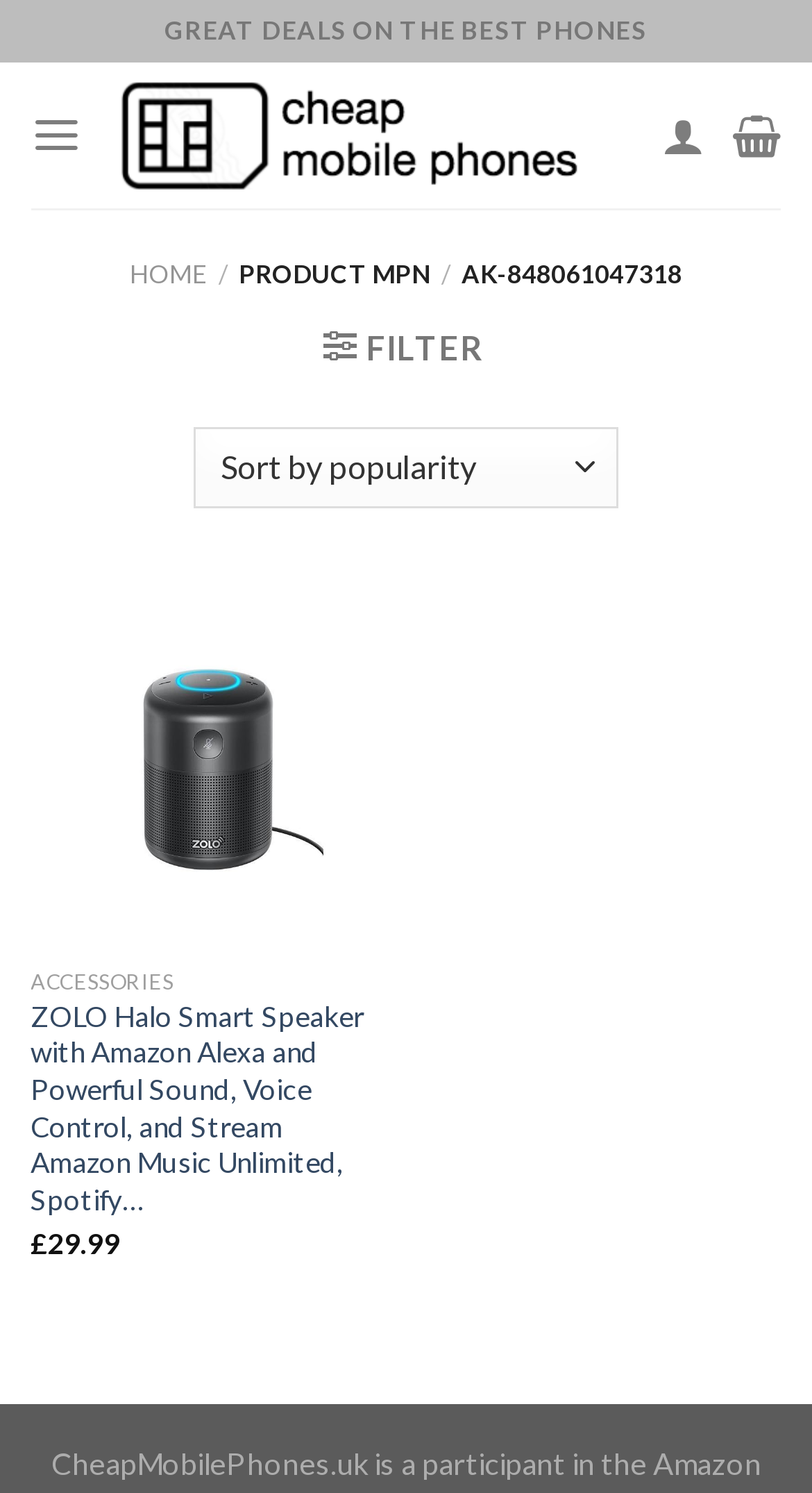What is the current sorting option?
By examining the image, provide a one-word or phrase answer.

Shop order